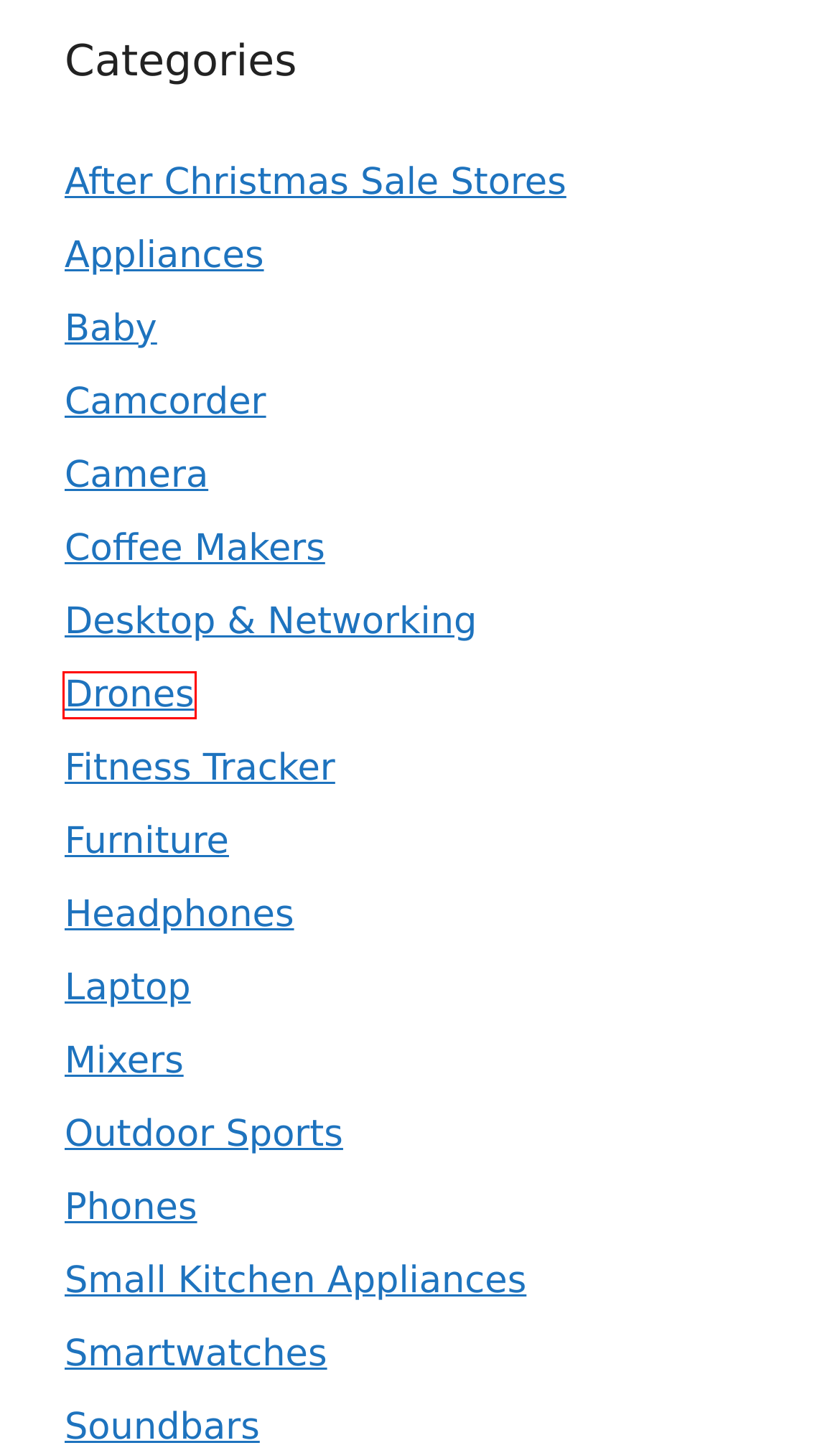Observe the screenshot of a webpage with a red bounding box around an element. Identify the webpage description that best fits the new page after the element inside the bounding box is clicked. The candidates are:
A. Soundbars Archives - After Christmas Sales 2024
B. Camera Archives - After Christmas Sales 2024
C. Furniture Archives - After Christmas Sales 2024
D. Drones Archives - After Christmas Sales 2024
E. Desktop & Networking Archives - After Christmas Sales 2024
F. Phones Archives - After Christmas Sales 2024
G. Outdoor Sports Archives - After Christmas Sales 2024
H. Smartwatches Archives - After Christmas Sales 2024

D